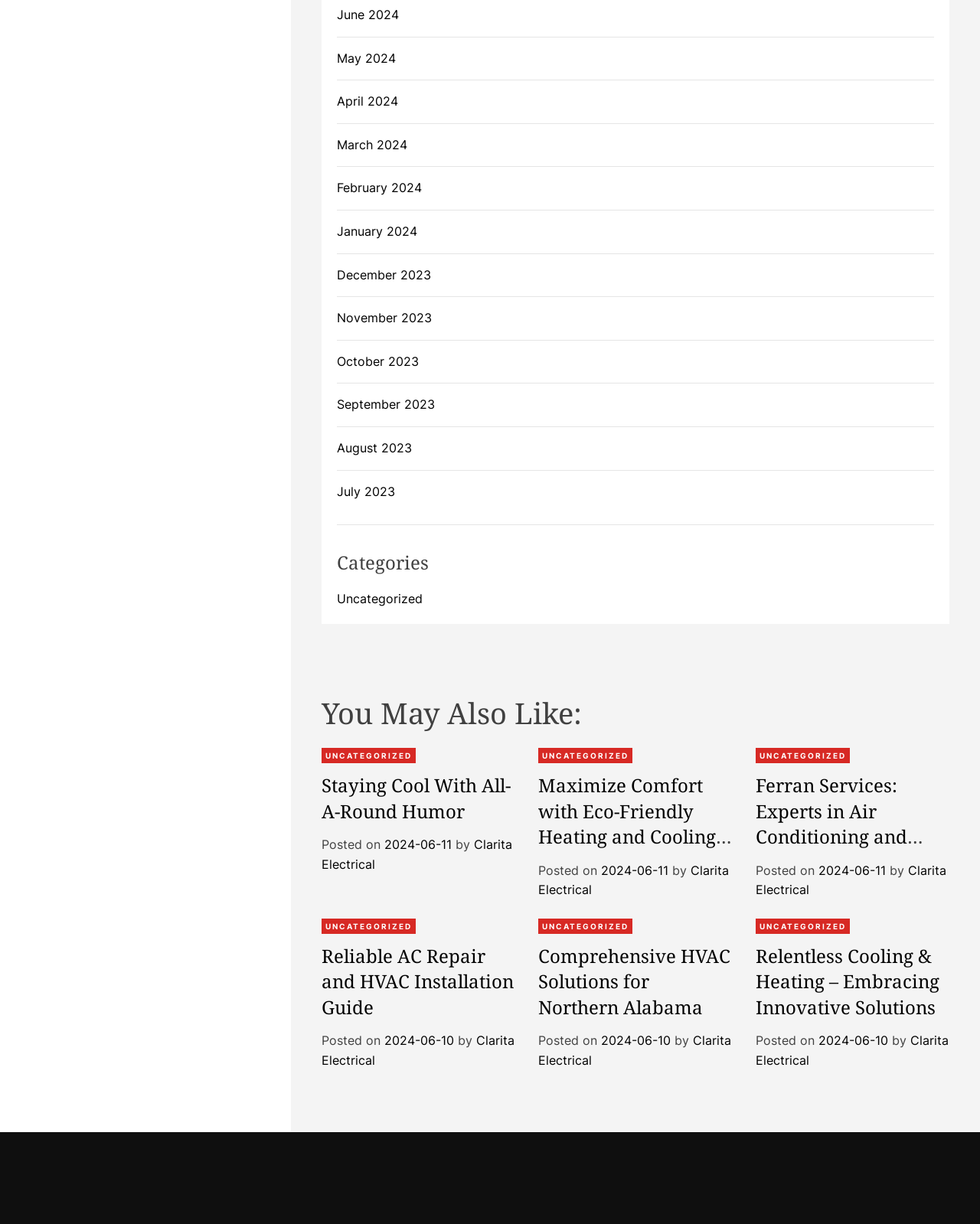Identify the bounding box coordinates of the region I need to click to complete this instruction: "Click the logo of OMNEO Systems B.V.".

None